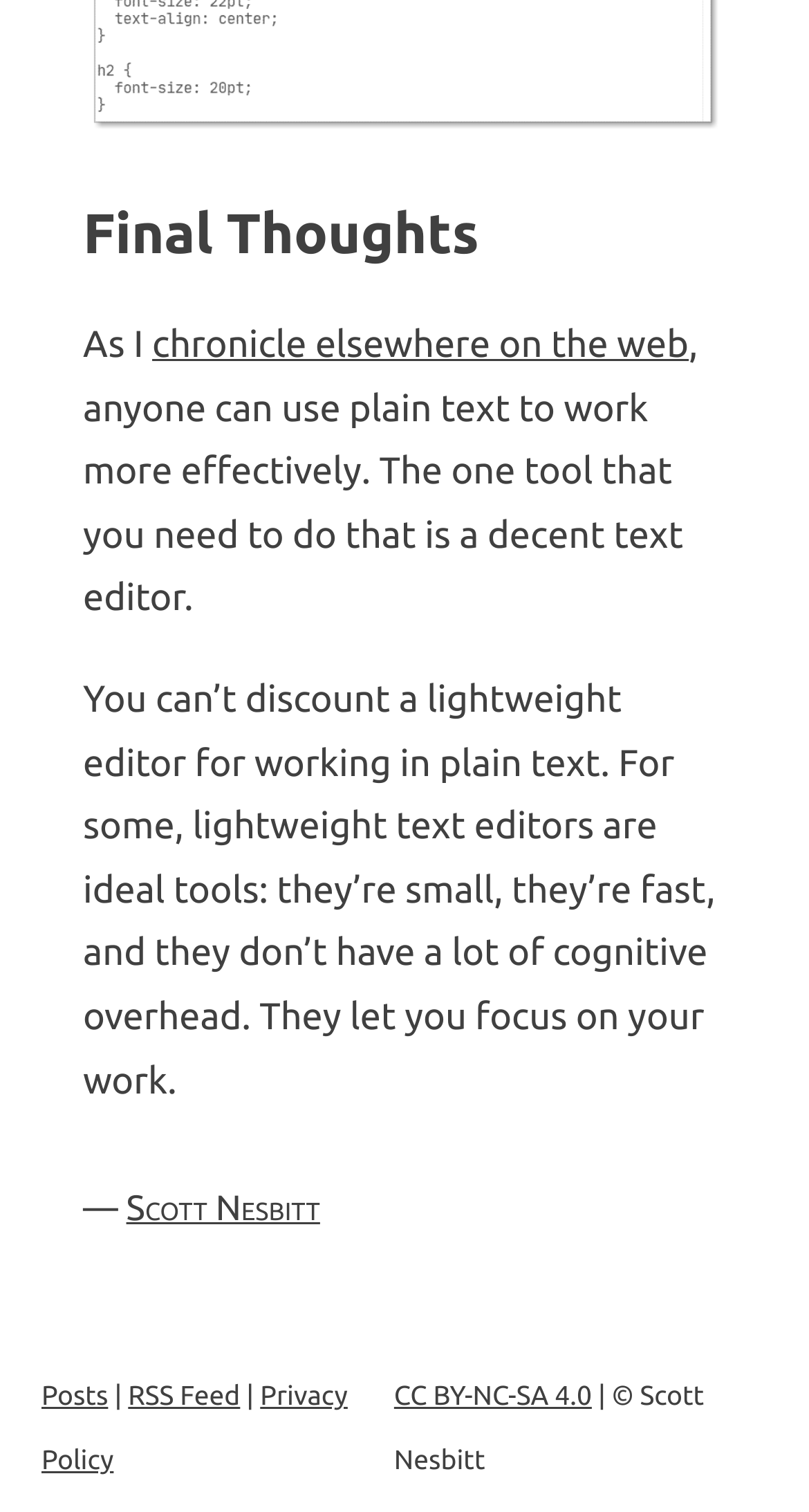How many links are there in the footer?
Give a thorough and detailed response to the question.

The footer section of the webpage contains links to 'Posts', 'RSS Feed', 'Privacy Policy', and 'CC BY-NC-SA 4.0', as well as a copyright link. Therefore, there are 5 links in the footer.